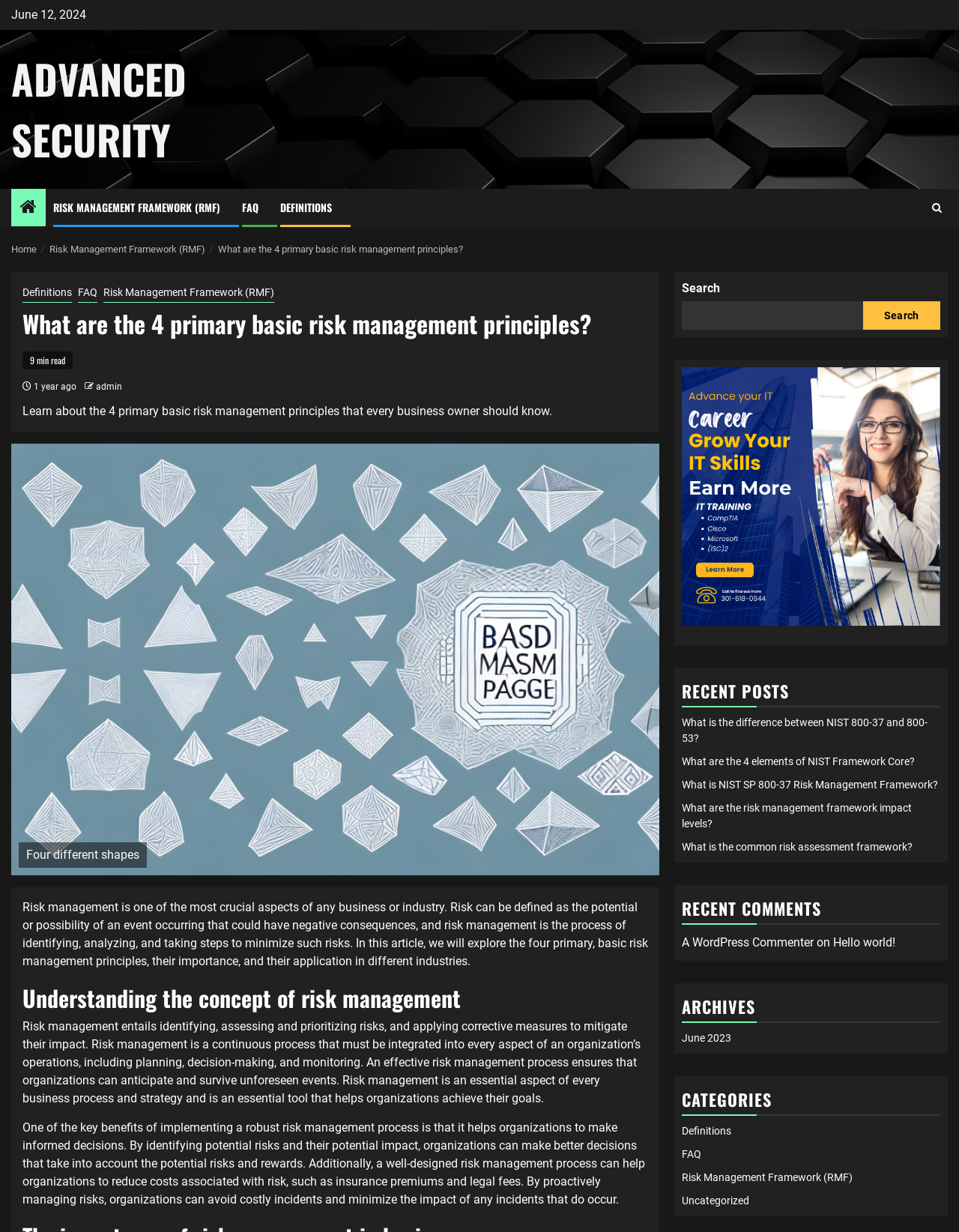Respond to the question below with a single word or phrase:
What is the purpose of risk management?

To minimize risks